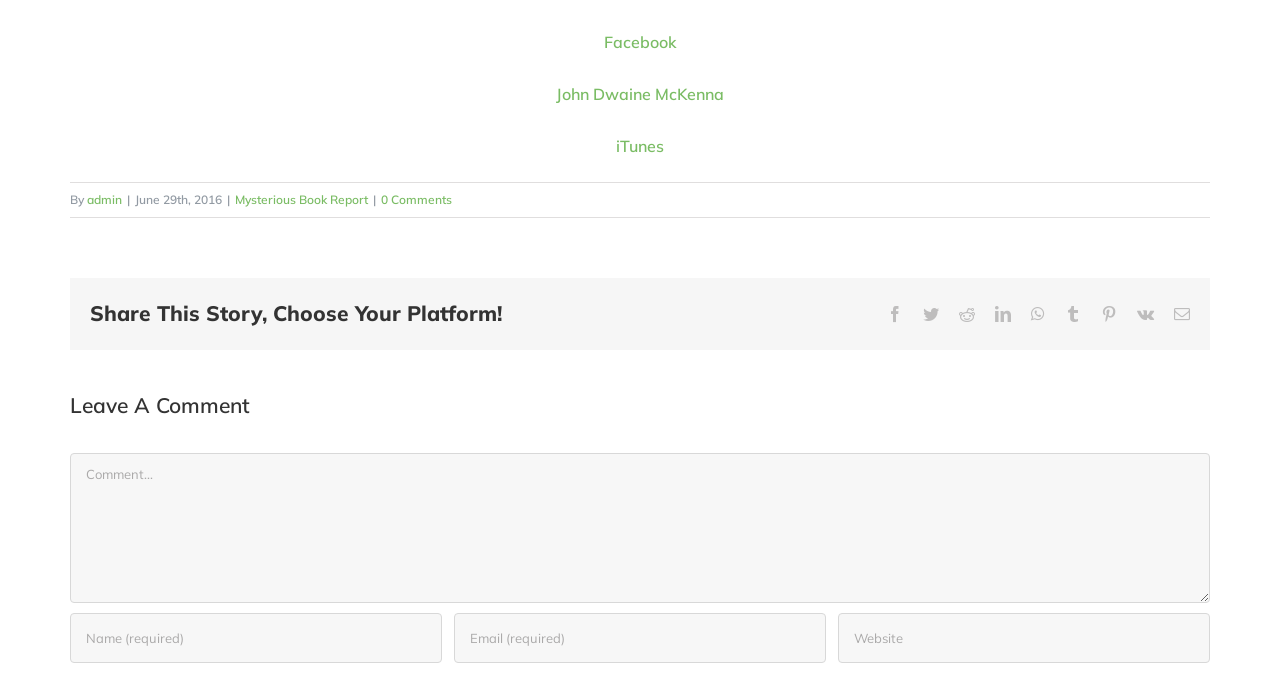How many textboxes are available for leaving a comment?
Look at the screenshot and respond with a single word or phrase.

4